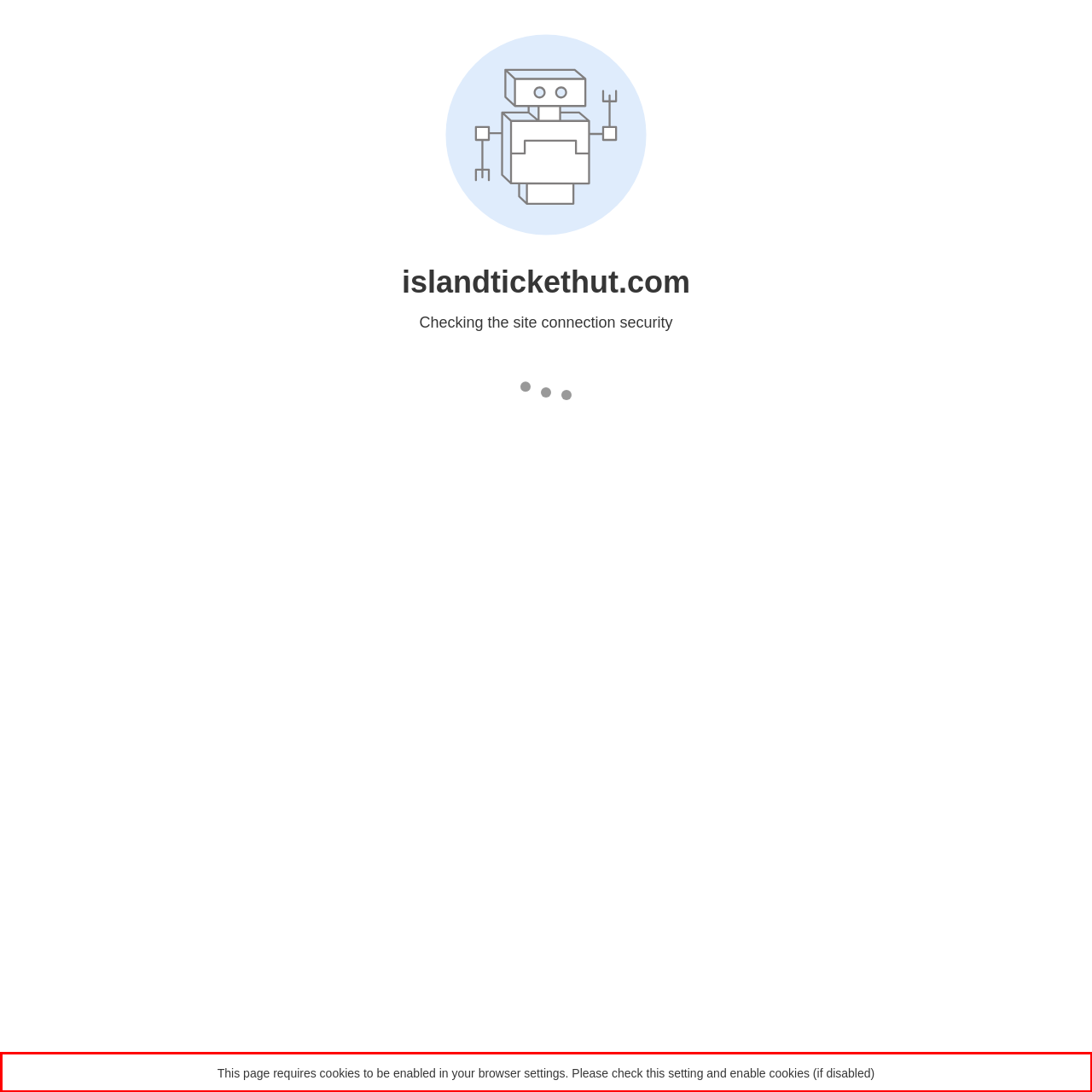Given a webpage screenshot with a red bounding box, perform OCR to read and deliver the text enclosed by the red bounding box.

This page requires cookies to be enabled in your browser settings. Please check this setting and enable cookies (if disabled)